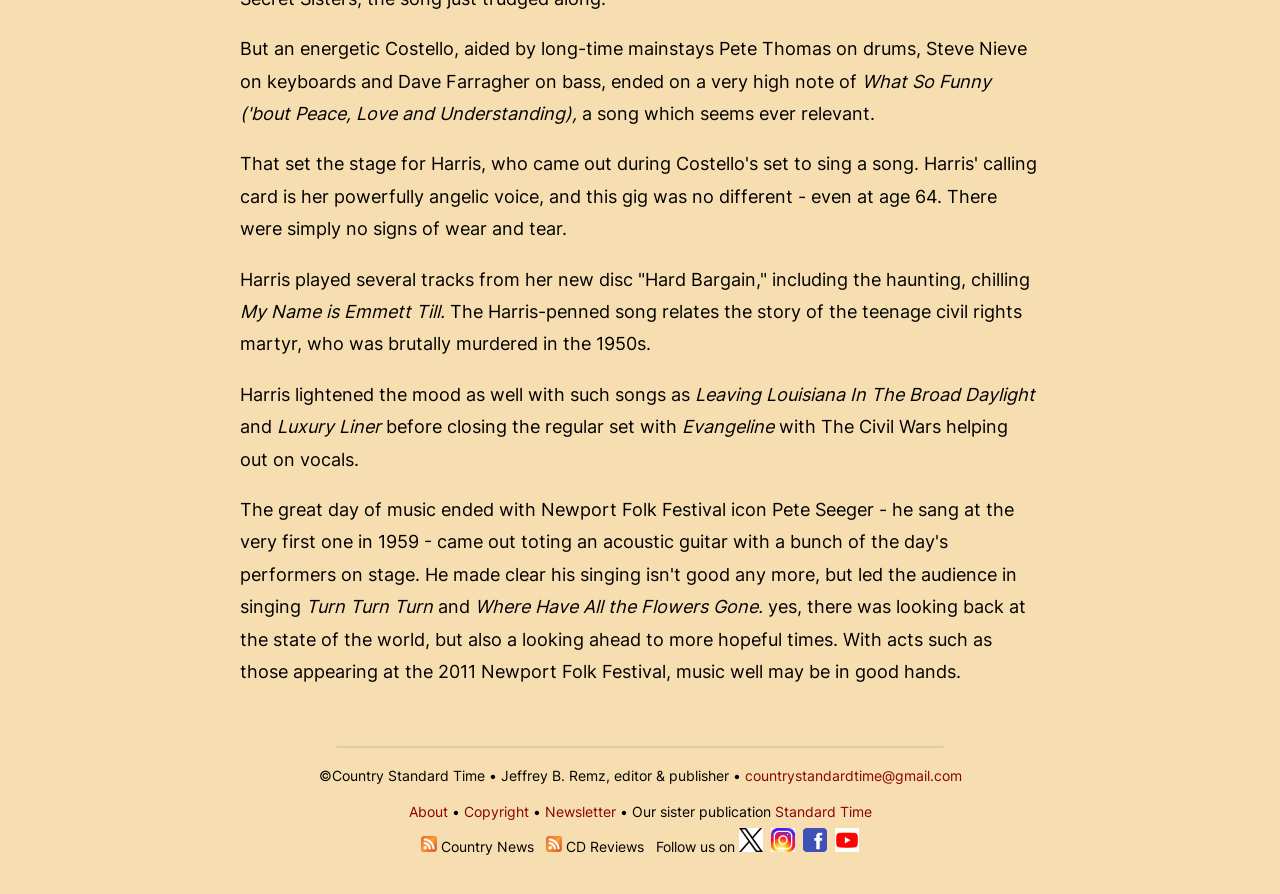Provide a brief response to the question below using a single word or phrase: 
What is the name of the publication that is the sister of Country Standard Time?

Standard Time